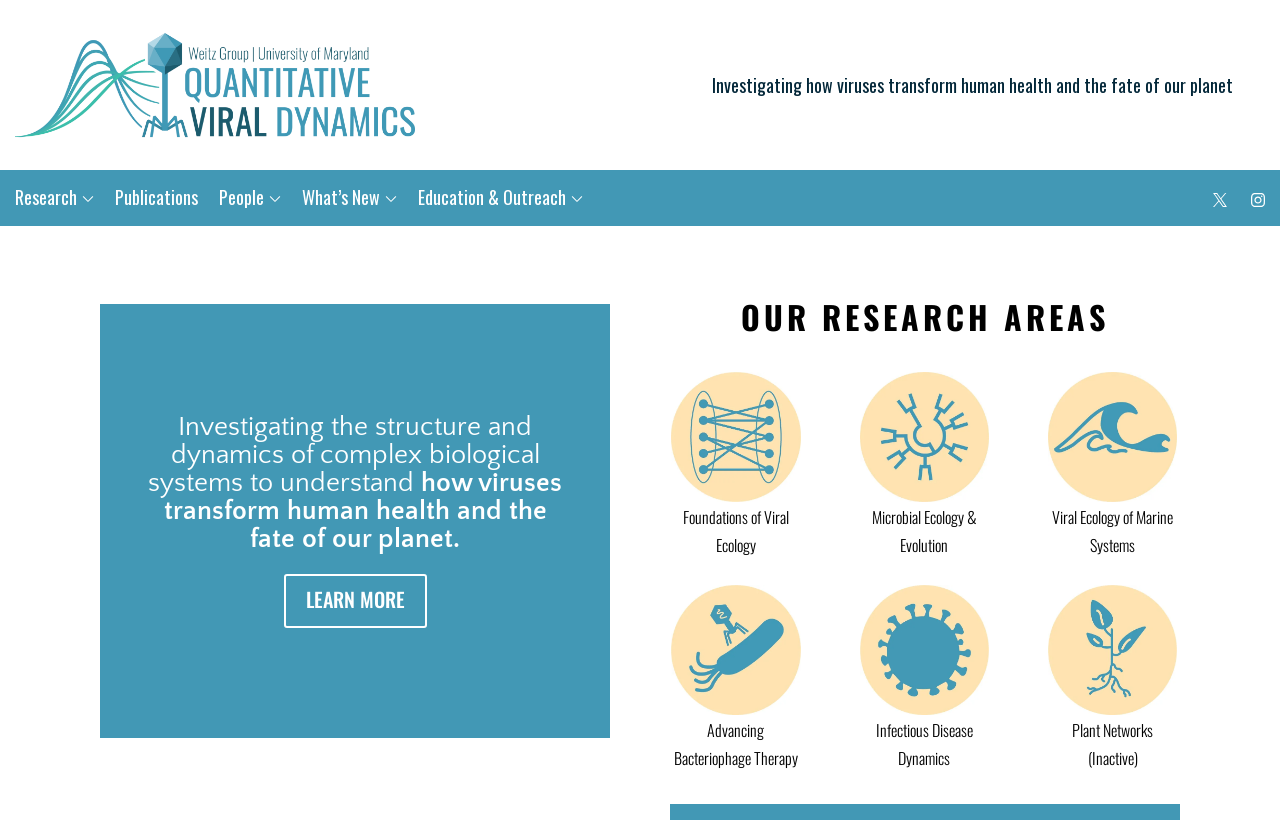Use a single word or phrase to answer the question:
What are the research areas of this organization?

Six areas